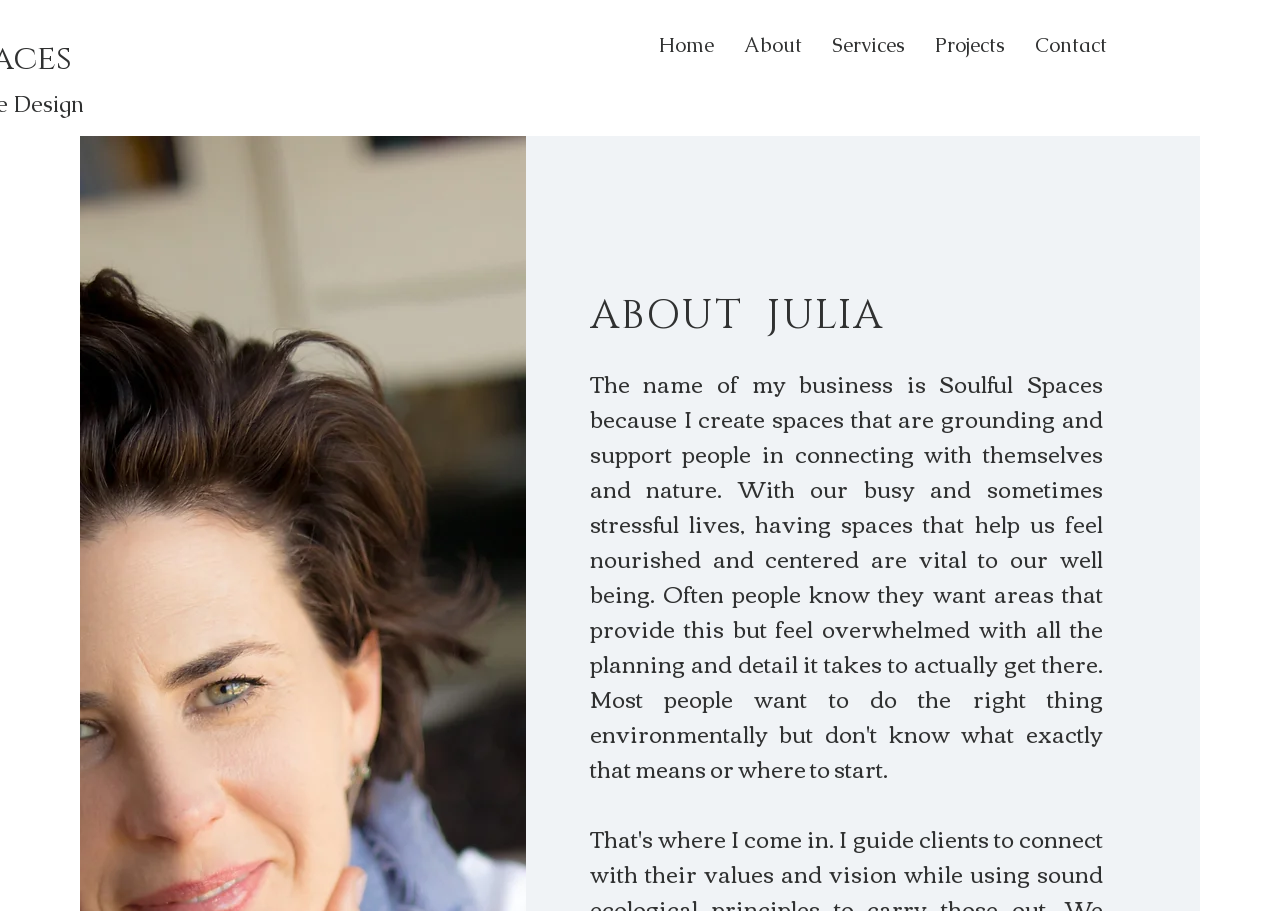Use a single word or phrase to answer the question: 
What services does Julia Parker offer?

Landscape design and outdoor rooms